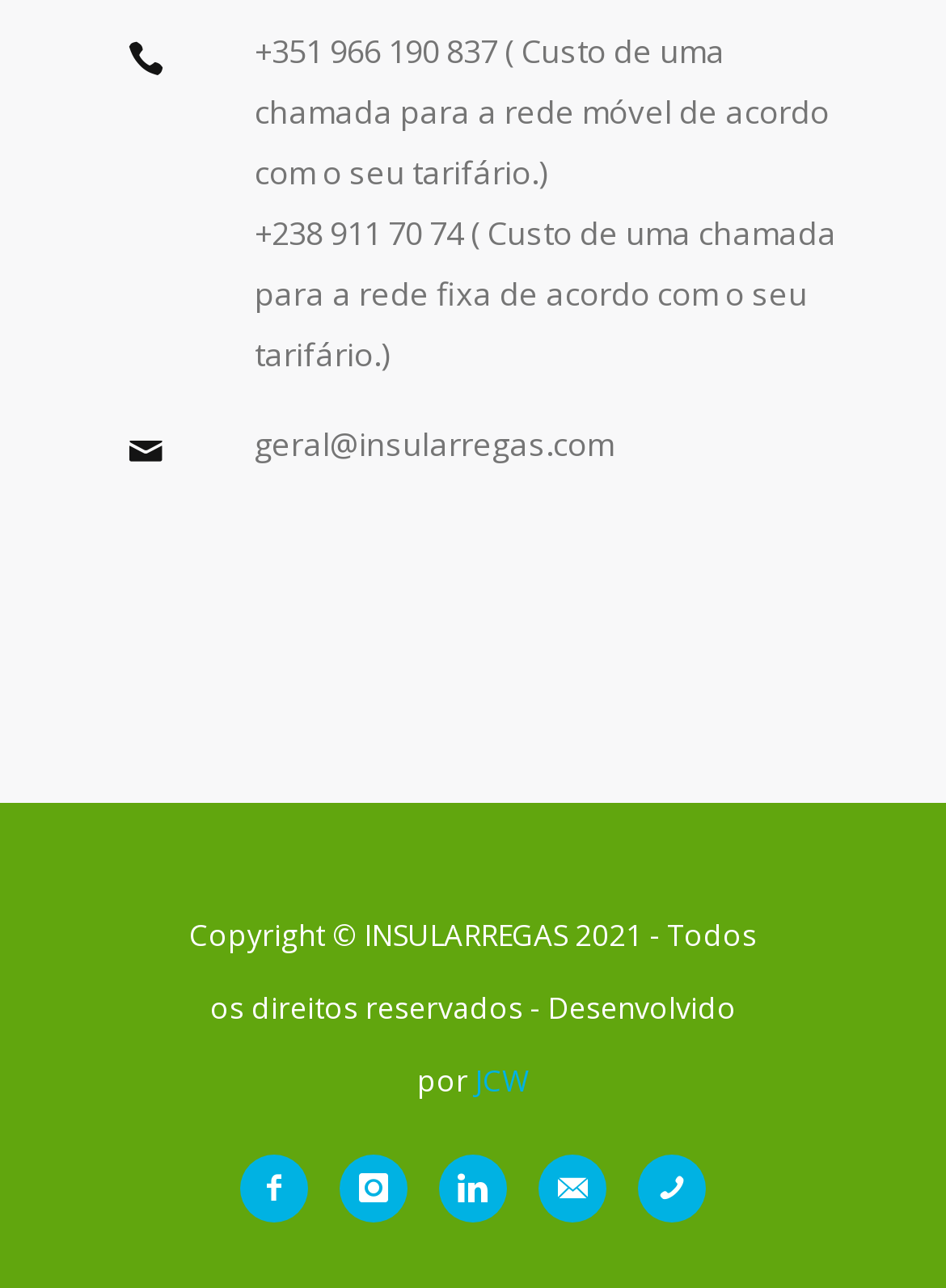How many social media icons are present at the bottom?
Please provide a single word or phrase as your answer based on the image.

4